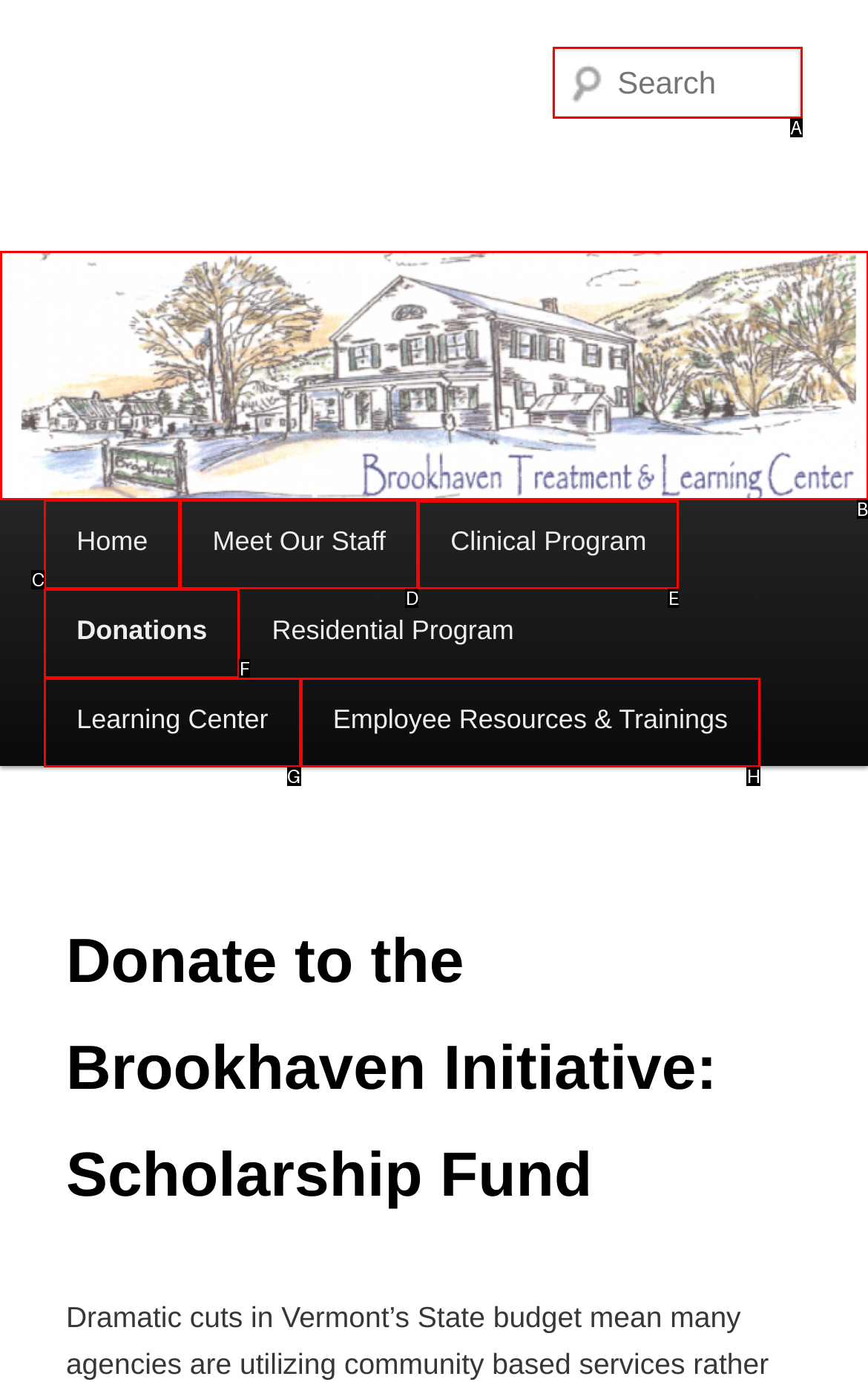Indicate which lettered UI element to click to fulfill the following task: learn about the clinical program
Provide the letter of the correct option.

E